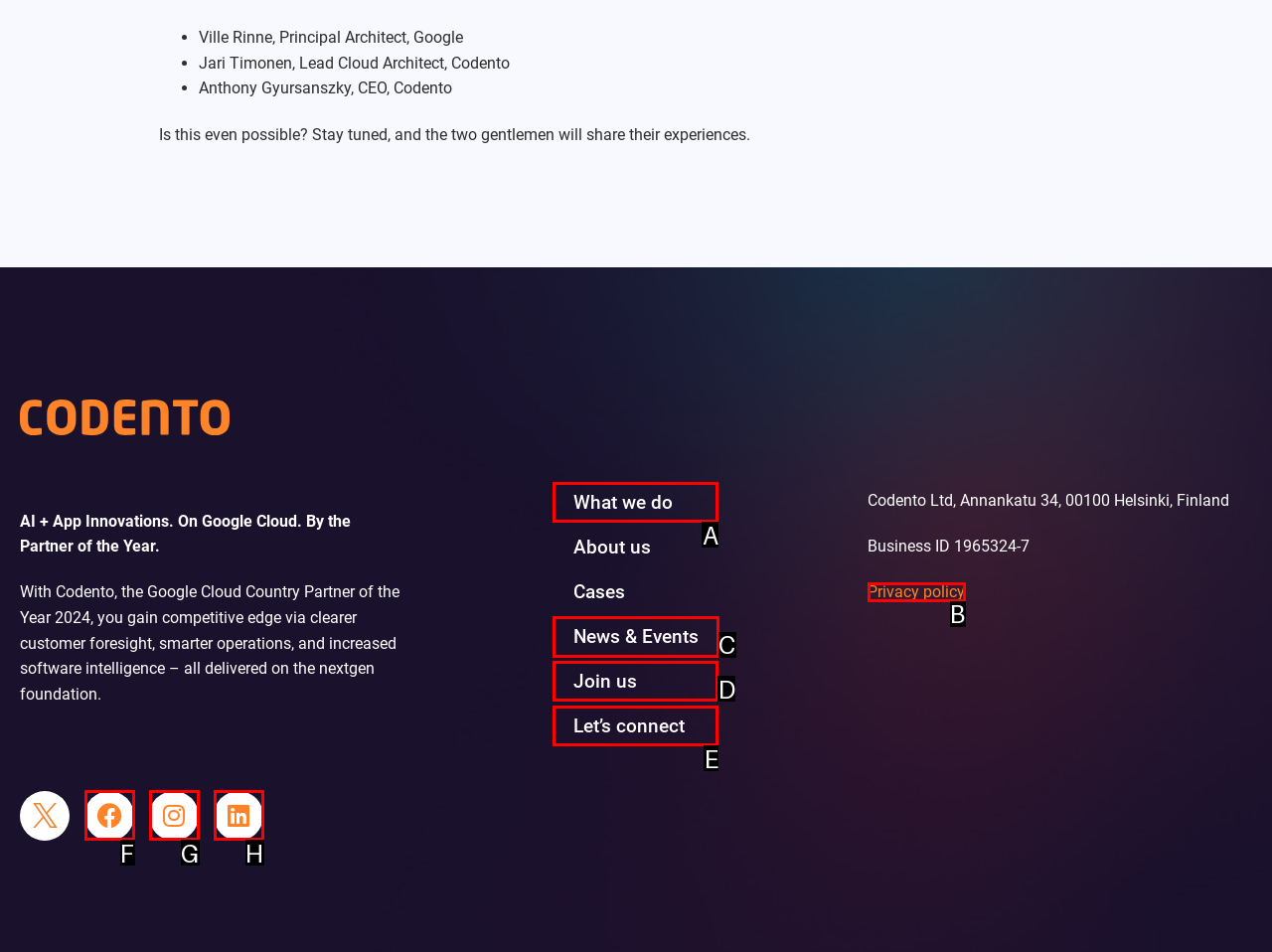Choose the HTML element you need to click to achieve the following task: Read about the company's news and events
Respond with the letter of the selected option from the given choices directly.

C